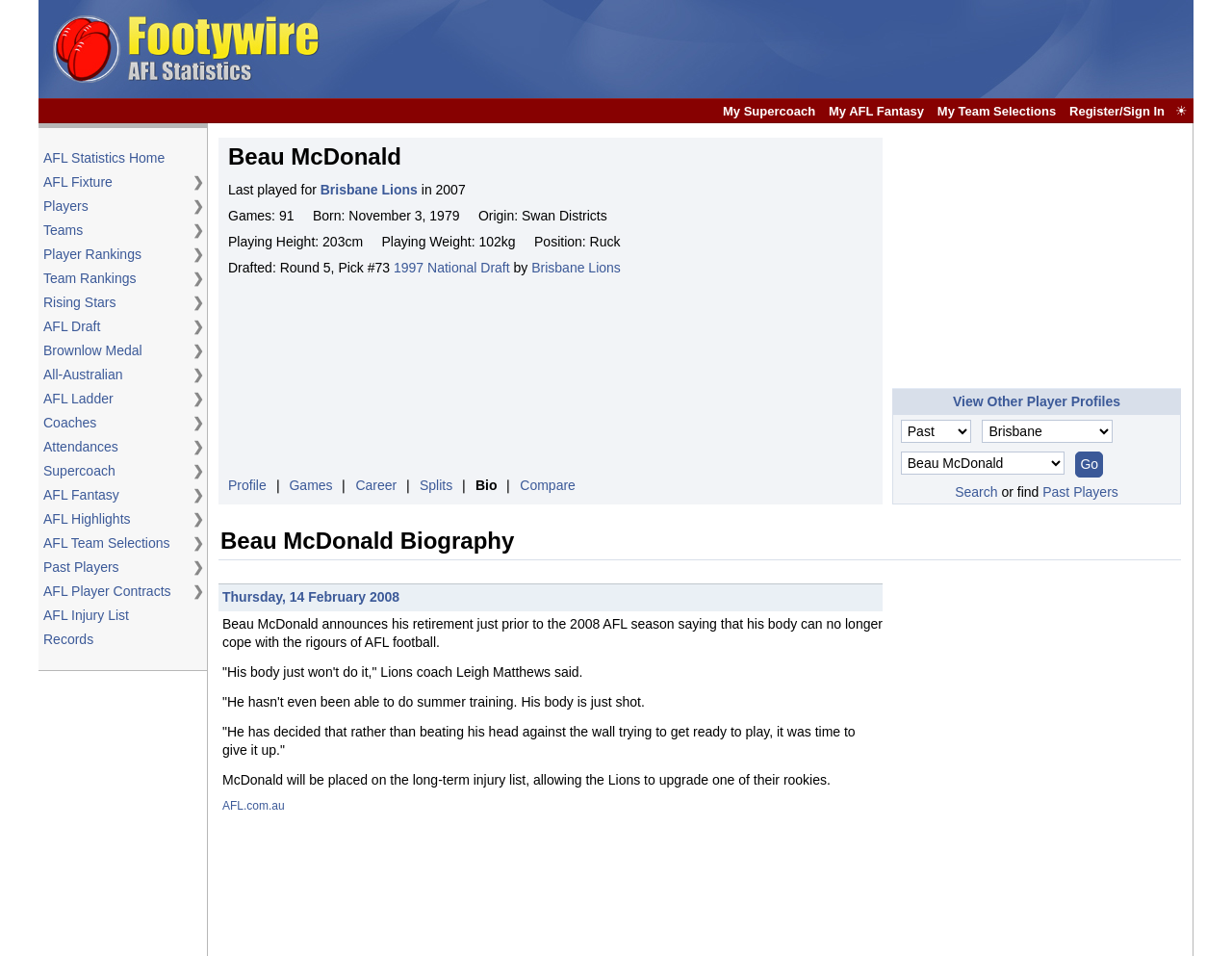Identify the bounding box of the UI component described as: "AFL Team Selections".

[0.035, 0.559, 0.148, 0.578]